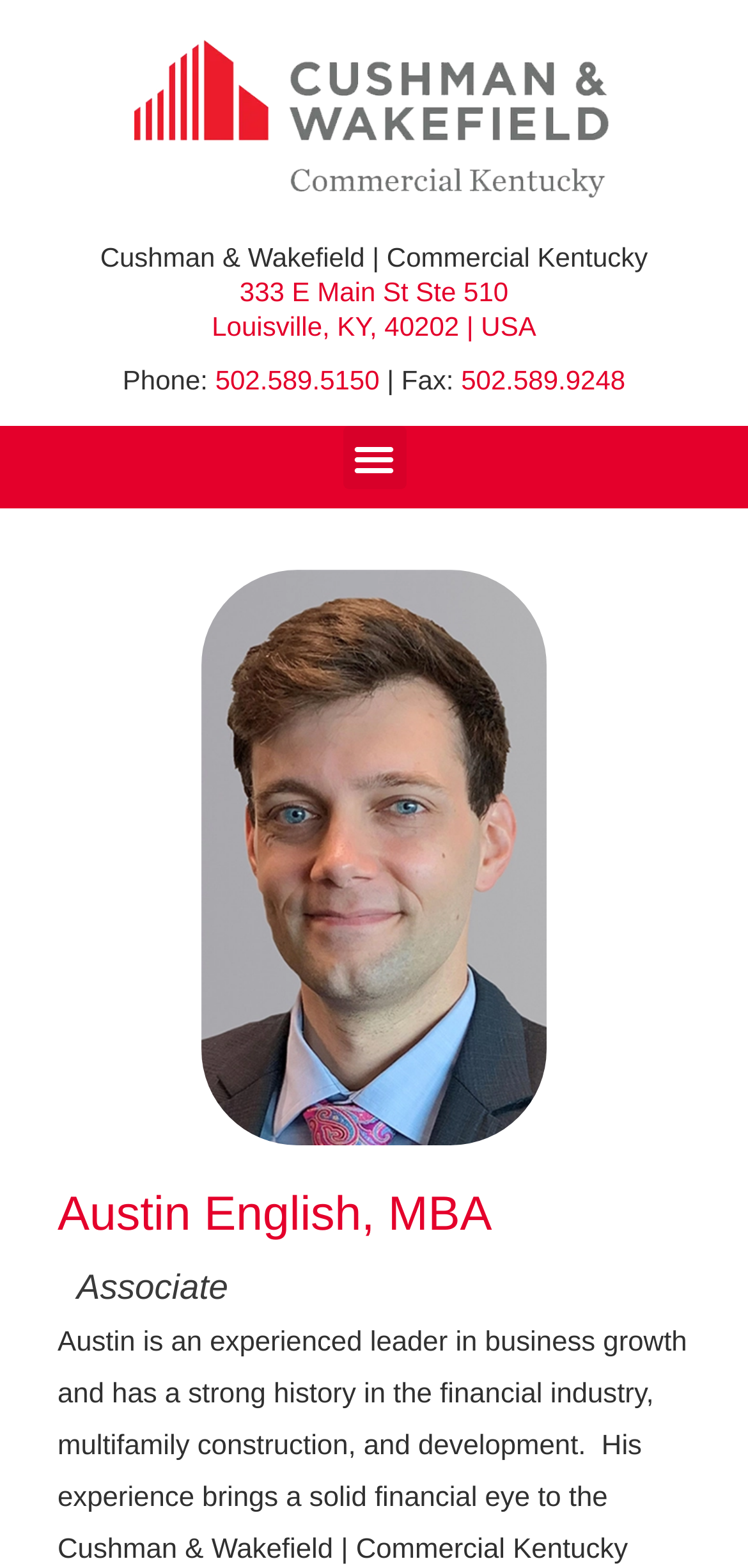Please determine the bounding box coordinates for the UI element described as: "502.589.5150".

[0.288, 0.233, 0.507, 0.252]